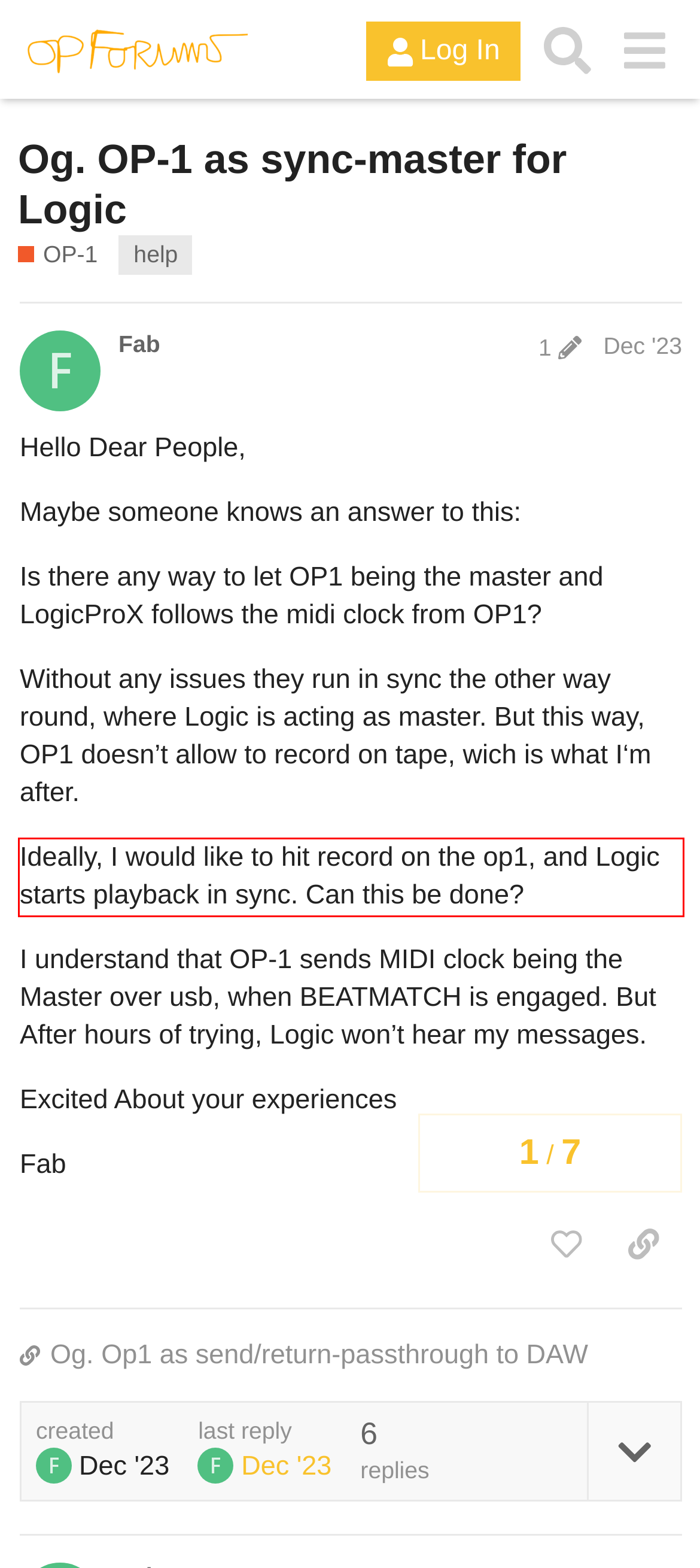Please look at the webpage screenshot and extract the text enclosed by the red bounding box.

Ideally, I would like to hit record on the op1, and Logic starts playback in sync. Can this be done?